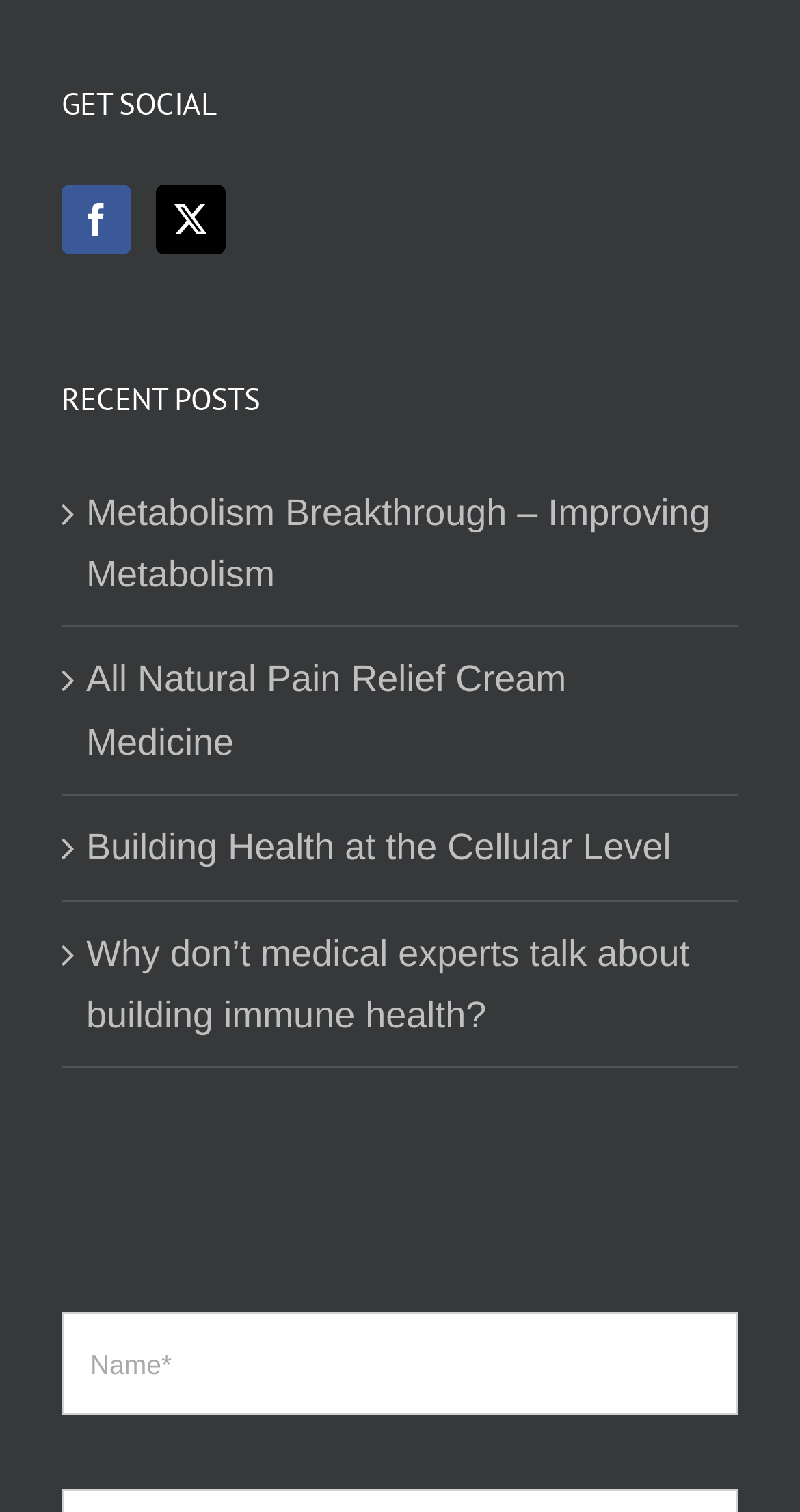What is the purpose of the textbox at the bottom?
Using the information from the image, answer the question thoroughly.

The textbox at the bottom with a bounding box coordinate of [0.077, 0.869, 0.923, 0.936] is required and labeled as 'Name*', indicating that it is used to input the user's name.